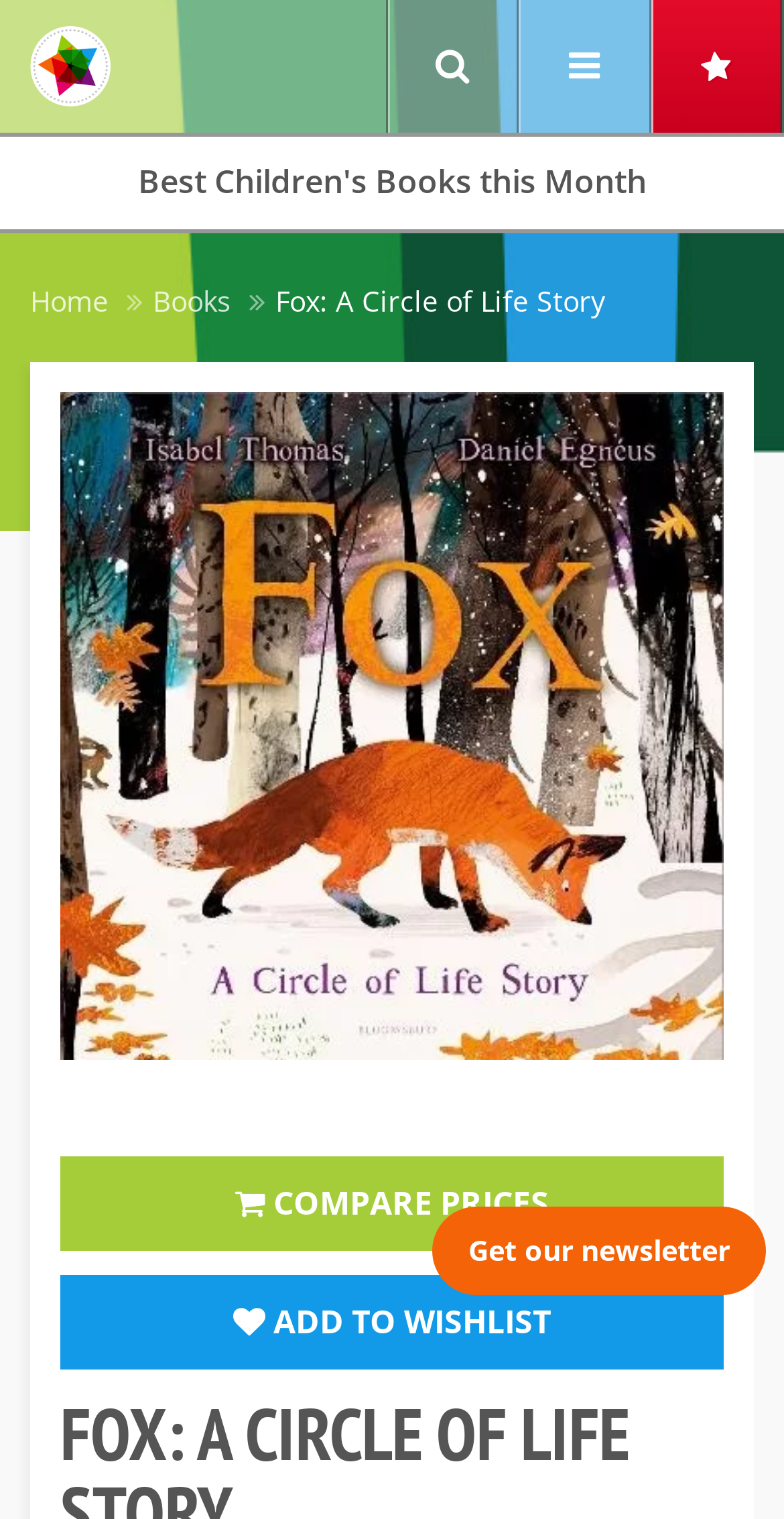What is the title of the book being reviewed?
Look at the screenshot and respond with a single word or phrase.

Fox: A Circle of Life Story